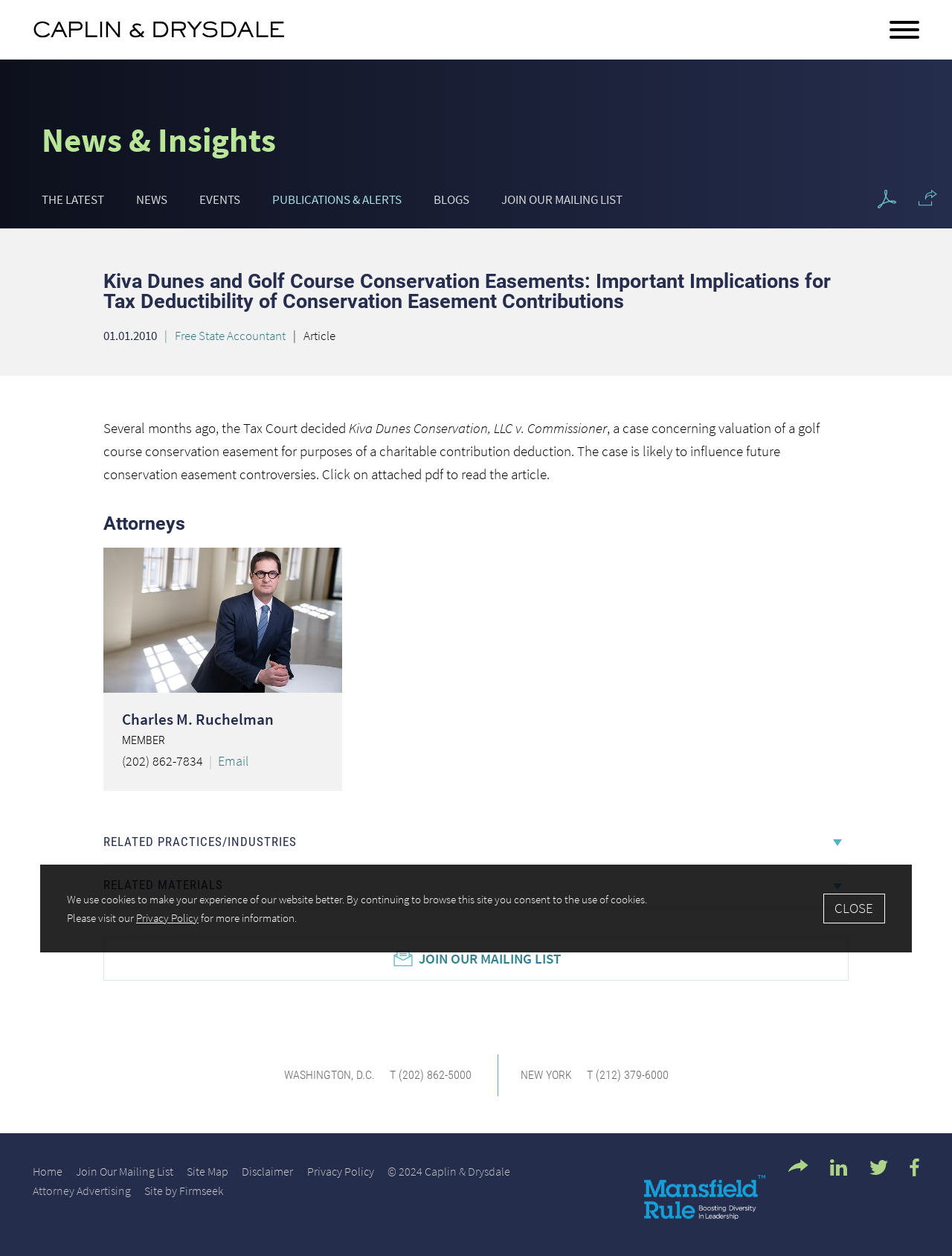Please locate the bounding box coordinates of the element's region that needs to be clicked to follow the instruction: "Click the 'Main Content' link". The bounding box coordinates should be provided as four float numbers between 0 and 1, i.e., [left, top, right, bottom].

[0.397, 0.003, 0.5, 0.028]